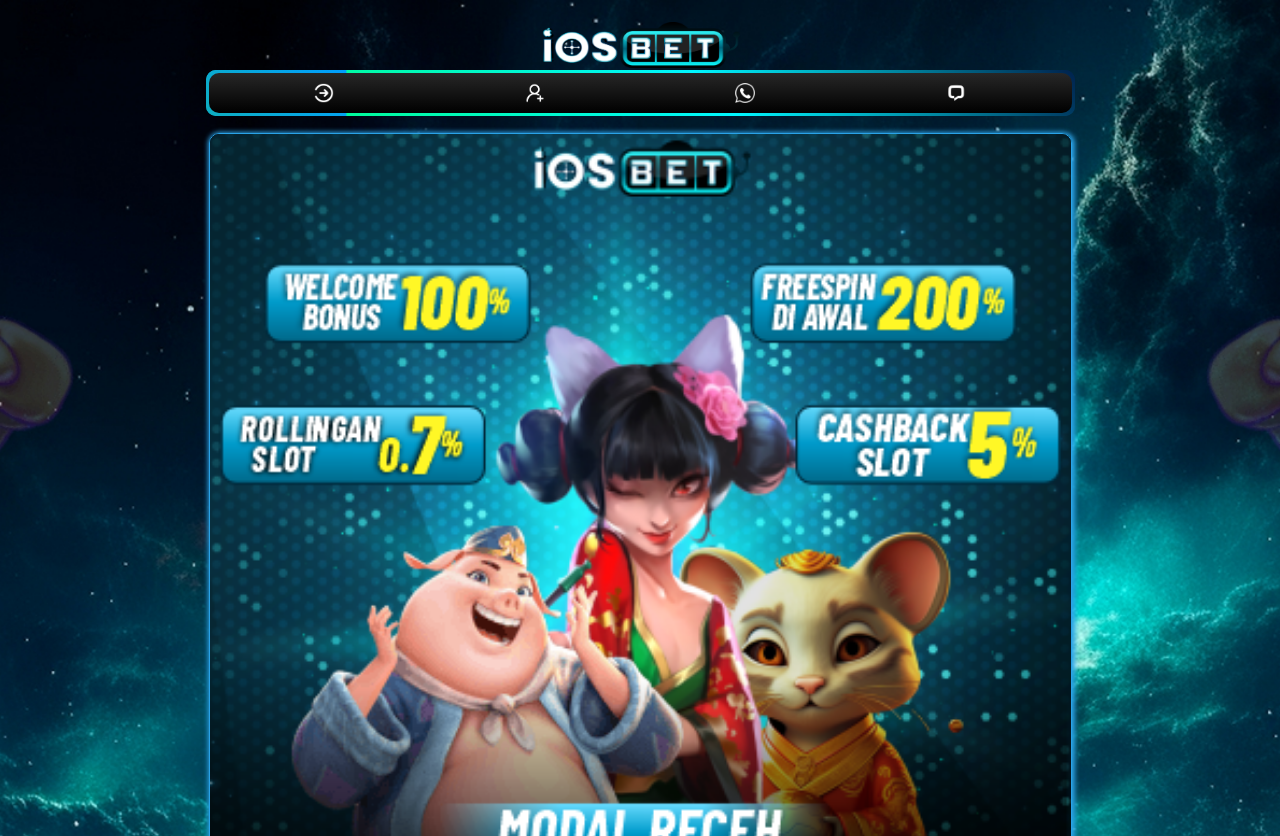Describe all the key features and sections of the webpage thoroughly.

The webpage appears to be the homepage of IOSBET, a online slot game platform in Indonesia. At the top center of the page, there is a logo image with the text "iosbet". Below the logo, there are four identical buttons aligned horizontally, each containing a small image. These buttons are evenly spaced and take up most of the width of the page. The buttons seem to be navigation links, but their exact functions are not specified. The overall layout is simple and focused on the central elements.